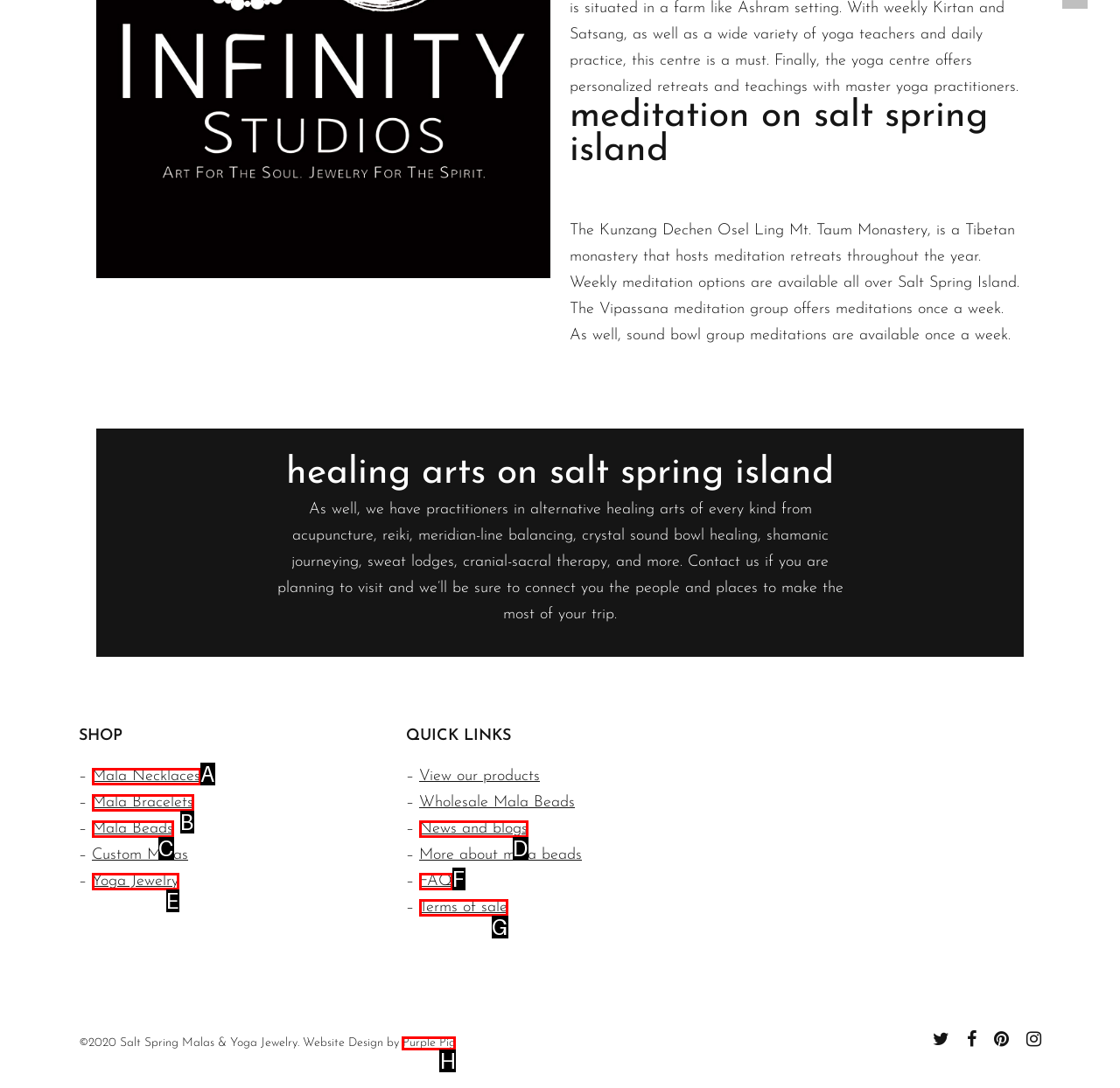Which lettered option should be clicked to perform the following task: Visit 'Purple Pig'
Respond with the letter of the appropriate option.

H